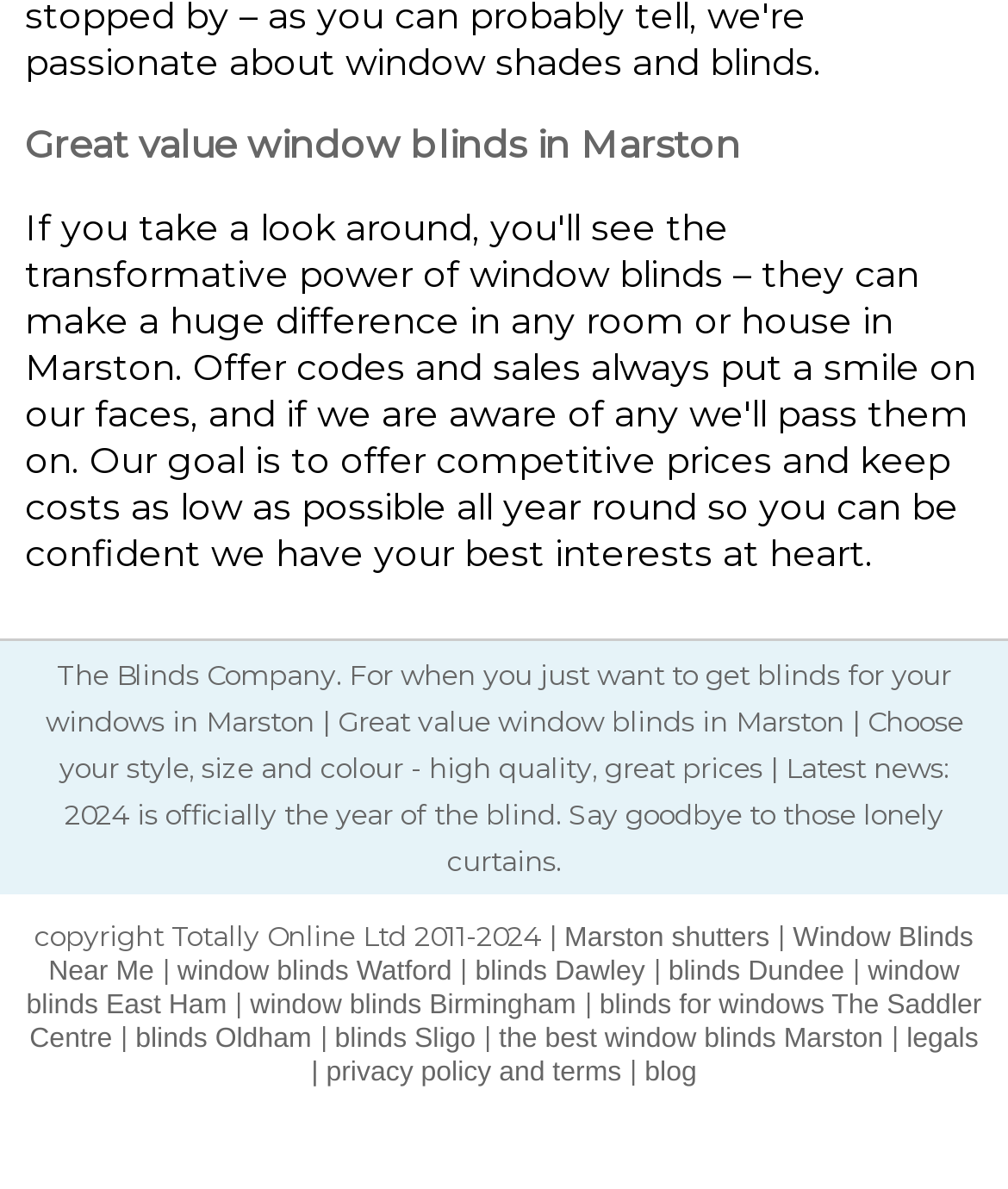Please determine the bounding box coordinates of the clickable area required to carry out the following instruction: "Click on 'Marston shutters'". The coordinates must be four float numbers between 0 and 1, represented as [left, top, right, bottom].

[0.56, 0.776, 0.763, 0.802]